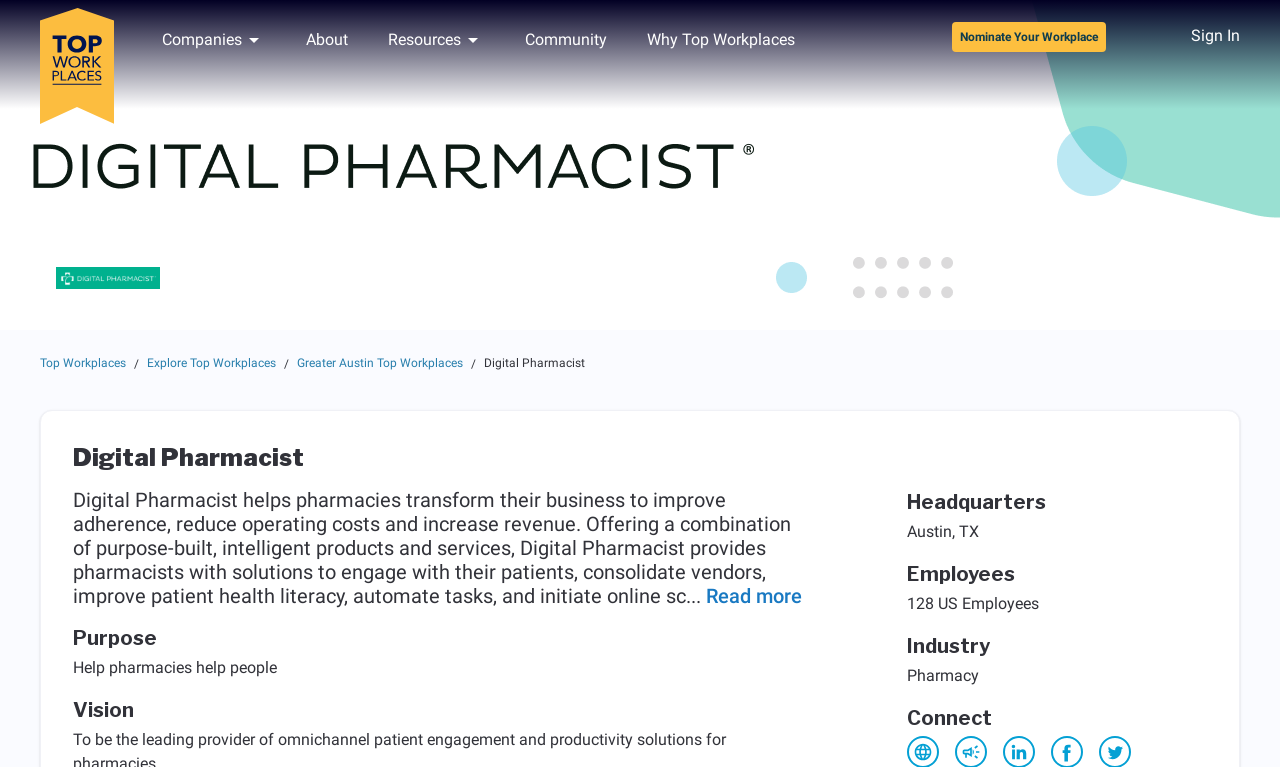Based on the image, give a detailed response to the question: How many US employees does Digital Pharmacist have?

The number of US employees of Digital Pharmacist can be found in the StaticText element with the text '128 US Employees' under the 'Employees' heading, with bounding box coordinates [0.709, 0.775, 0.812, 0.8]. This text provides the exact number of US employees.